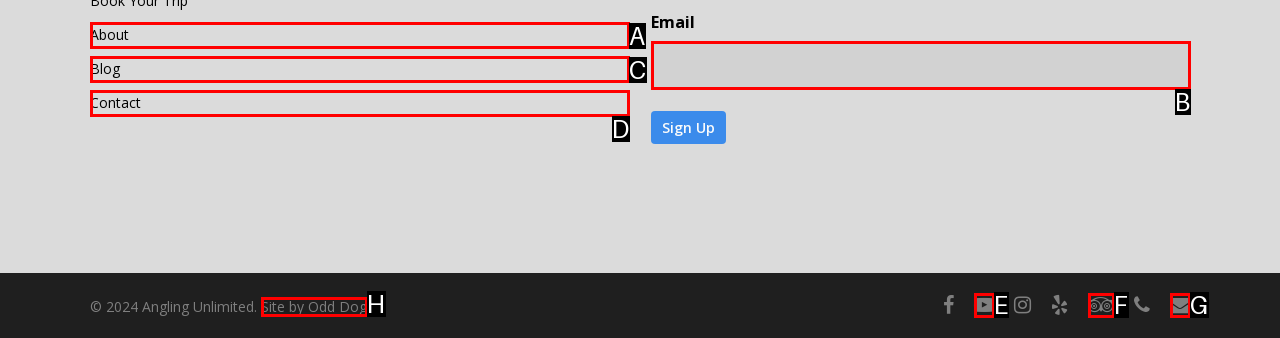Using the element description: Site by Odd Dog, select the HTML element that matches best. Answer with the letter of your choice.

H